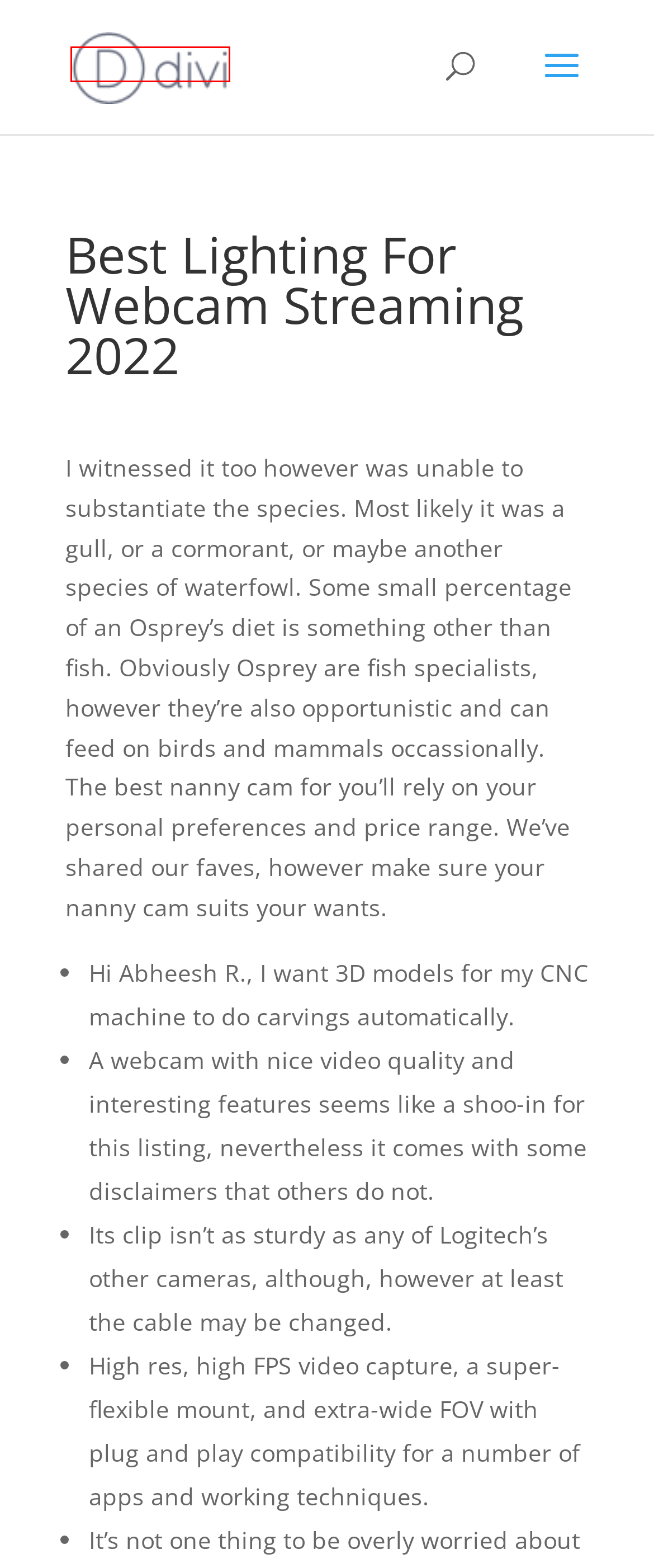You see a screenshot of a webpage with a red bounding box surrounding an element. Pick the webpage description that most accurately represents the new webpage after interacting with the element in the red bounding box. The options are:
A. Bitcoin News - Revolution Global TV
B. Home - Revolution Global TV
C. Bettilt - Revolution Global TV
D. Actualizar Archivos Dll - Revolution Global TV
E. Android - Revolution Global TV
F. interracial - Revolution Global TV
G. Livesexcams Review - Revolution Global TV
H. Sever Zolak

B